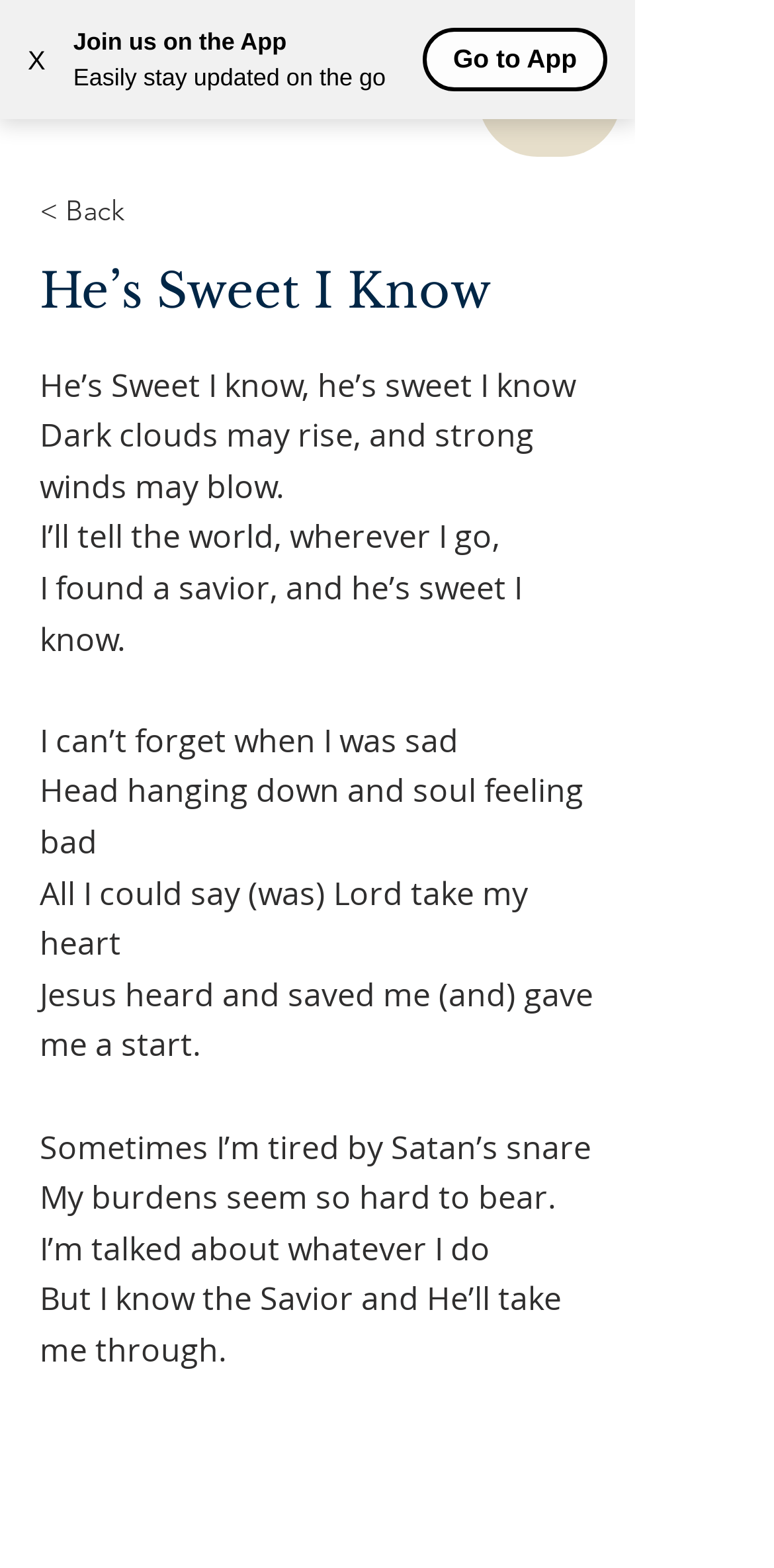Can you find and provide the main heading text of this webpage?

He’s Sweet I Know